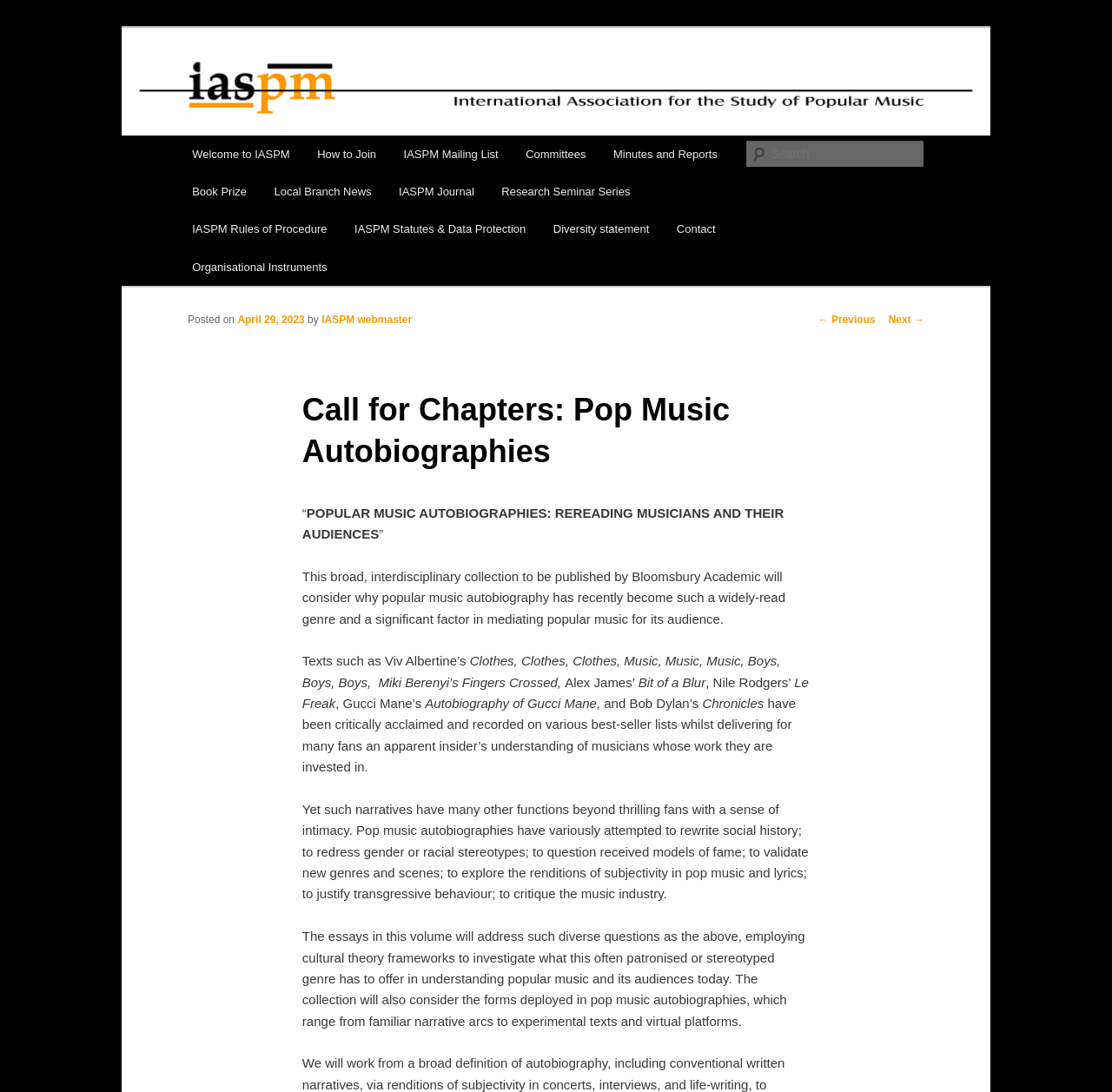What is the name of the organization?
Look at the image and answer the question with a single word or phrase.

IASPM